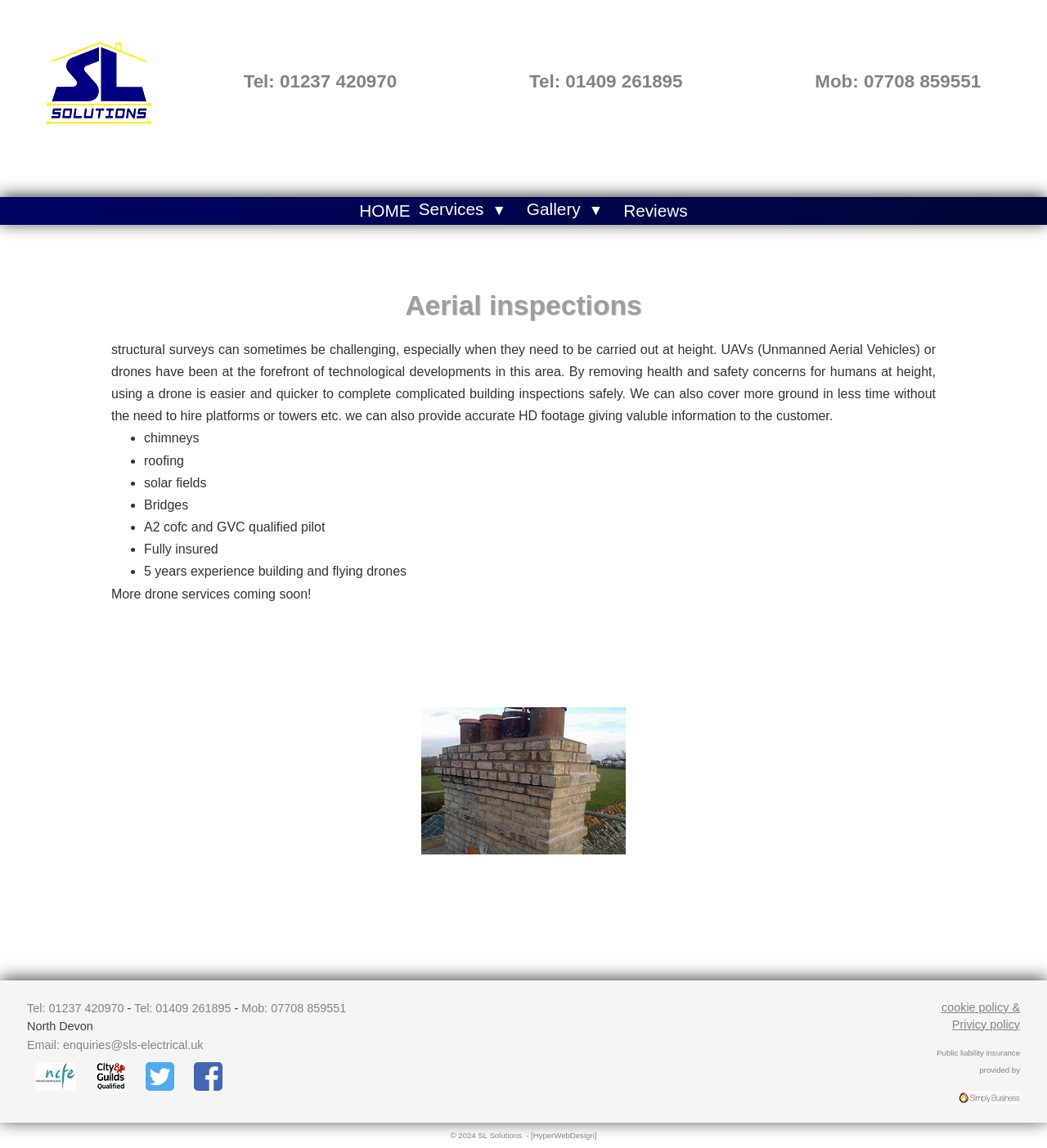Given the element description: "Tel: 01409 261895", predict the bounding box coordinates of the UI element it refers to, using four float numbers between 0 and 1, i.e., [left, top, right, bottom].

[0.505, 0.062, 0.652, 0.08]